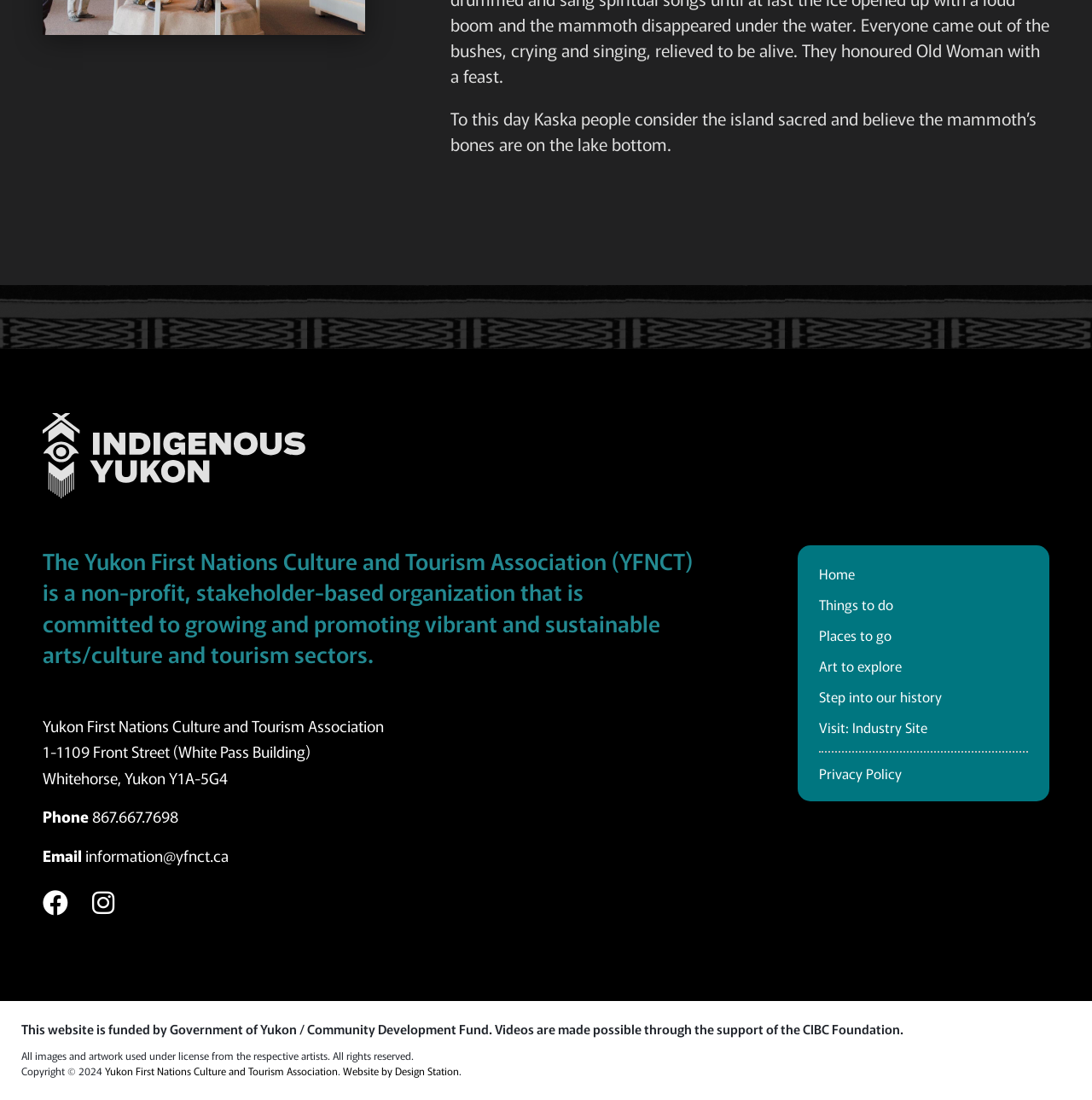Bounding box coordinates are specified in the format (top-left x, top-left y, bottom-right x, bottom-right y). All values are floating point numbers bounded between 0 and 1. Please provide the bounding box coordinate of the region this sentence describes: Home

[0.75, 0.512, 0.783, 0.531]